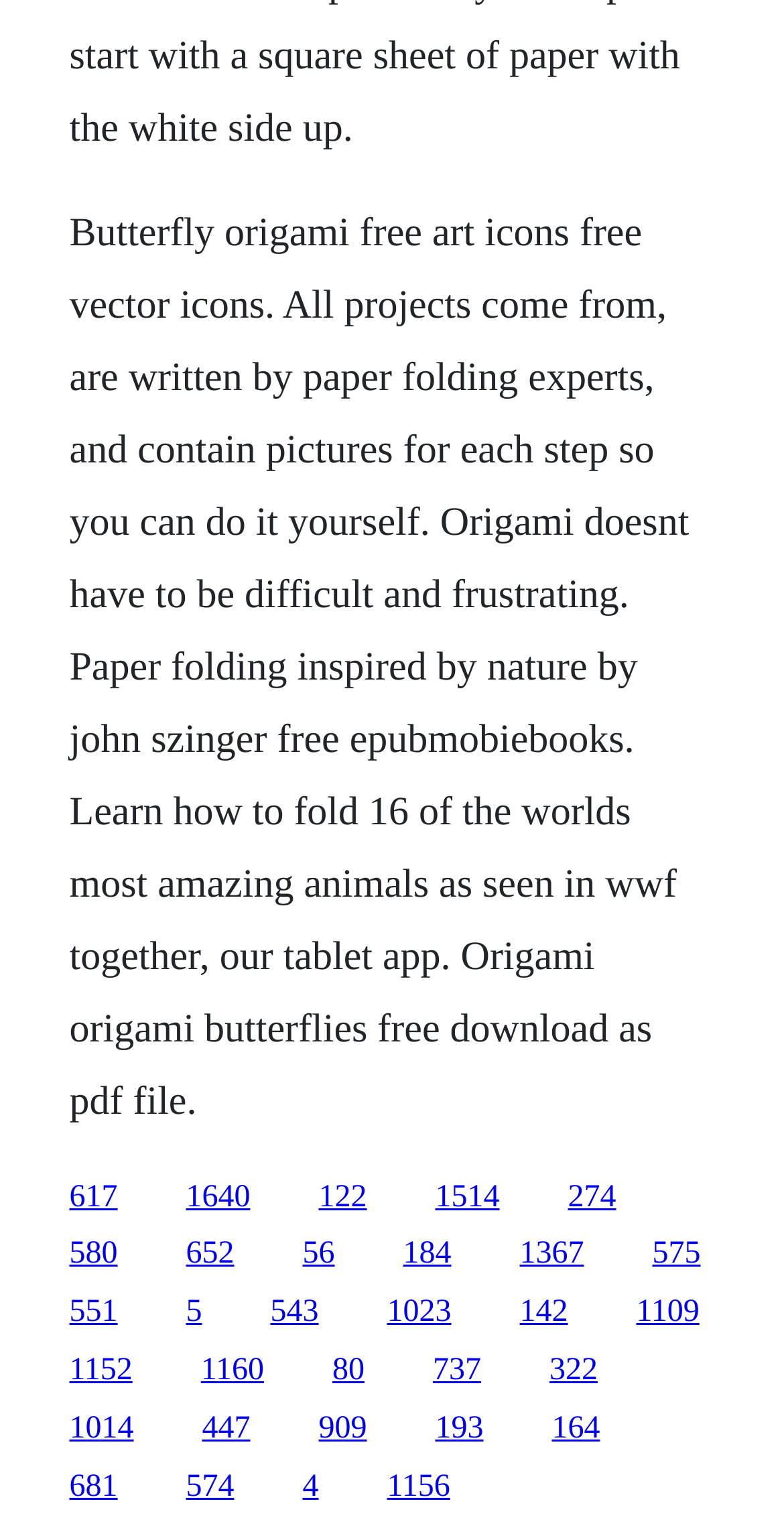Identify the bounding box coordinates for the region of the element that should be clicked to carry out the instruction: "View the origami butterflies free download as a PDF file". The bounding box coordinates should be four float numbers between 0 and 1, i.e., [left, top, right, bottom].

[0.088, 0.959, 0.15, 0.981]